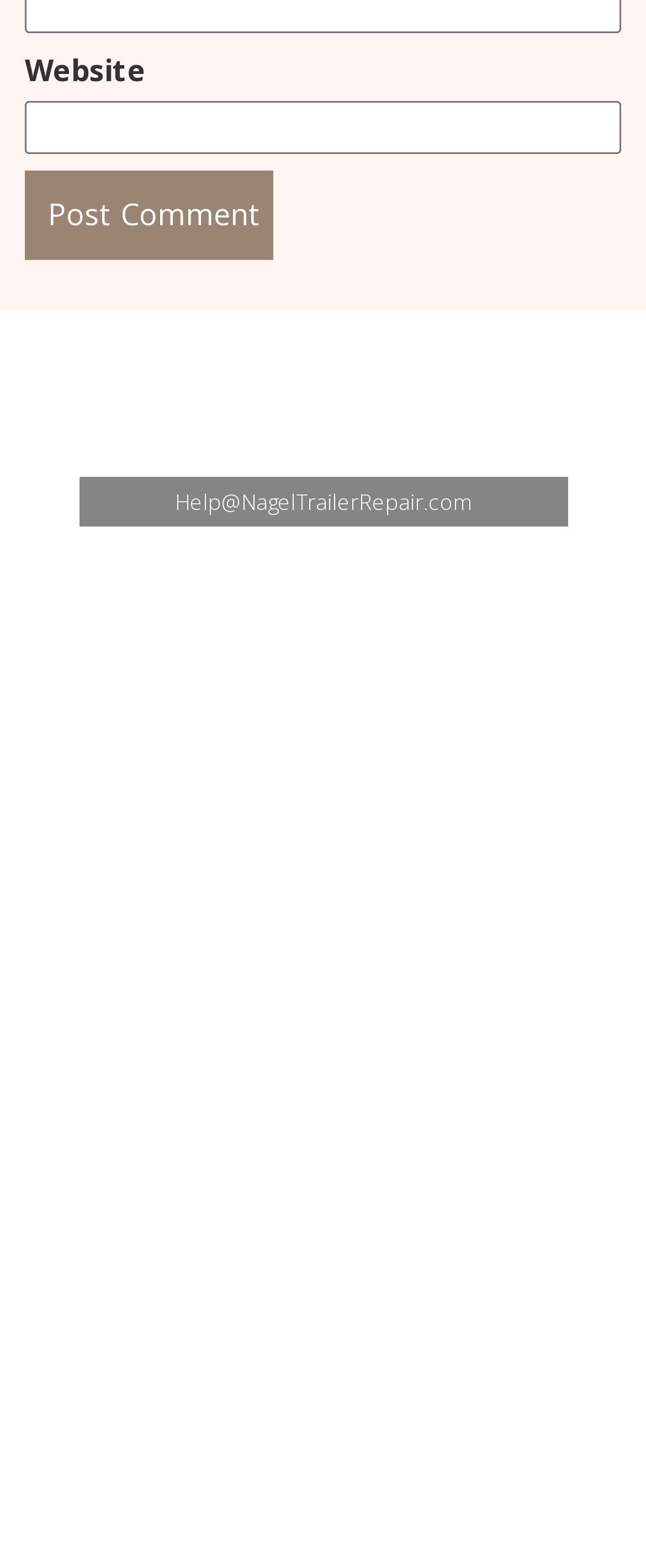Please mark the bounding box coordinates of the area that should be clicked to carry out the instruction: "Go to the home page".

[0.038, 0.509, 0.141, 0.529]